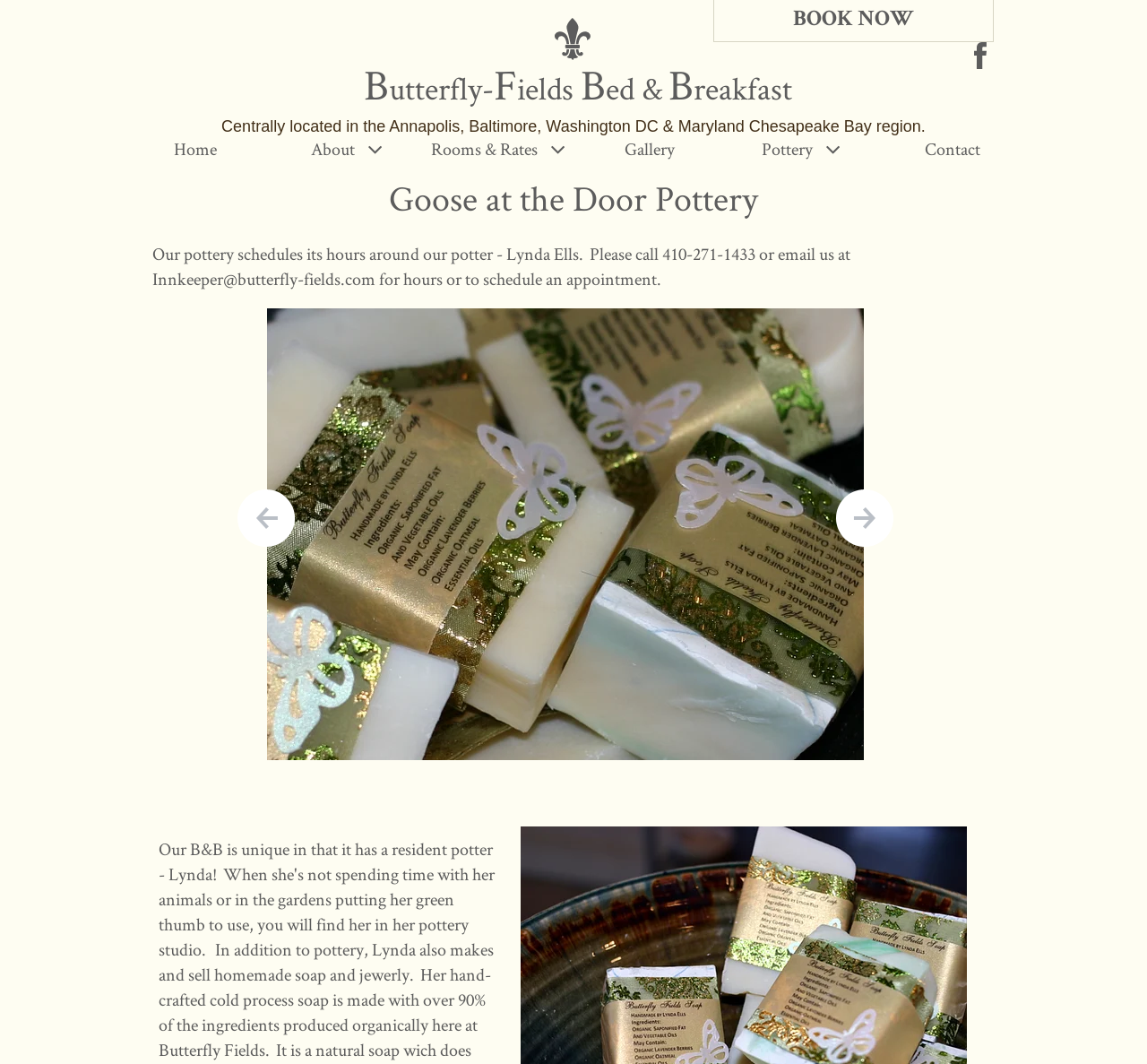Consider the image and give a detailed and elaborate answer to the question: 
What is the email address to schedule an appointment?

I found the answer by reading the static text element that says 'Please call 410-271-1433 or email us at Innkeeper@butterfly-fields.com for hours or to schedule an appointment.' which is located at [0.133, 0.227, 0.741, 0.273] on the webpage.